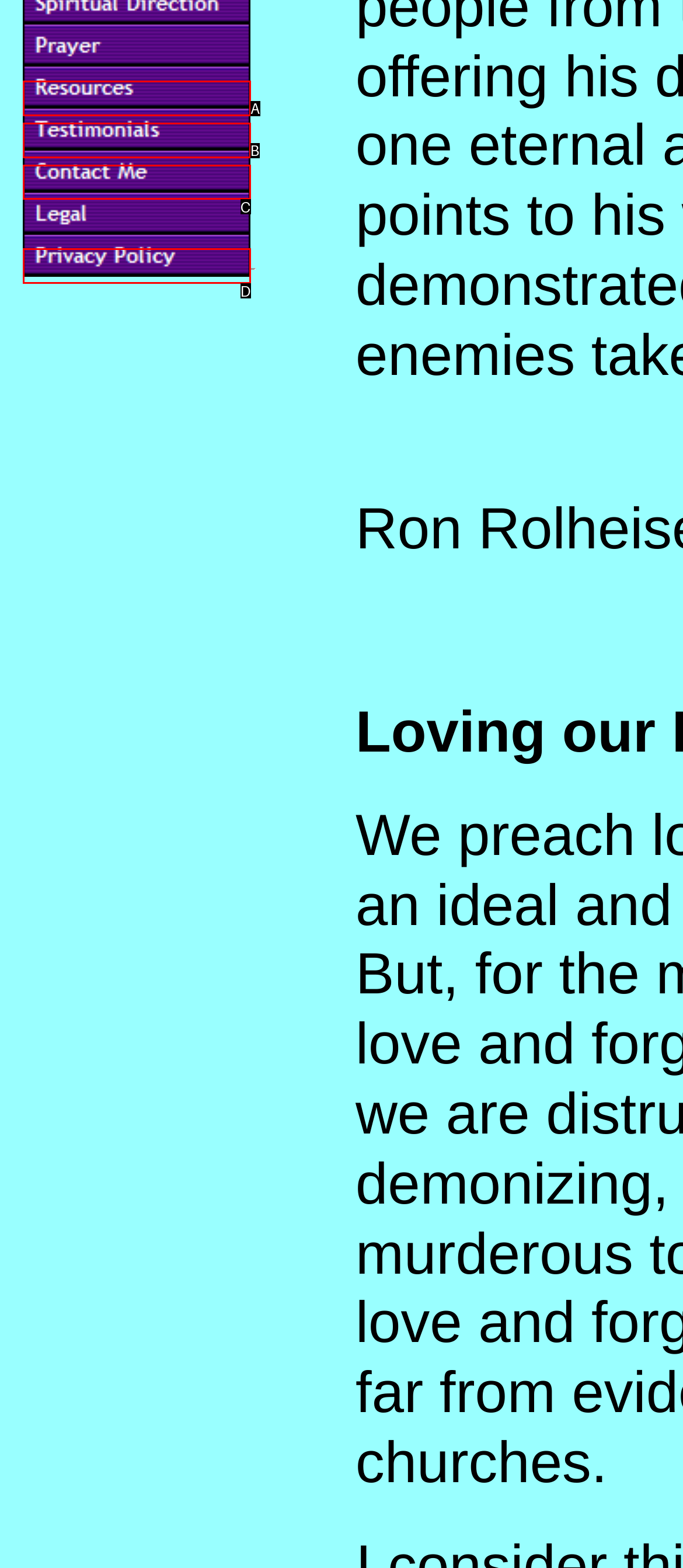Choose the HTML element that best fits the given description: parent_node: 0 title="Search". Answer by stating the letter of the option.

None